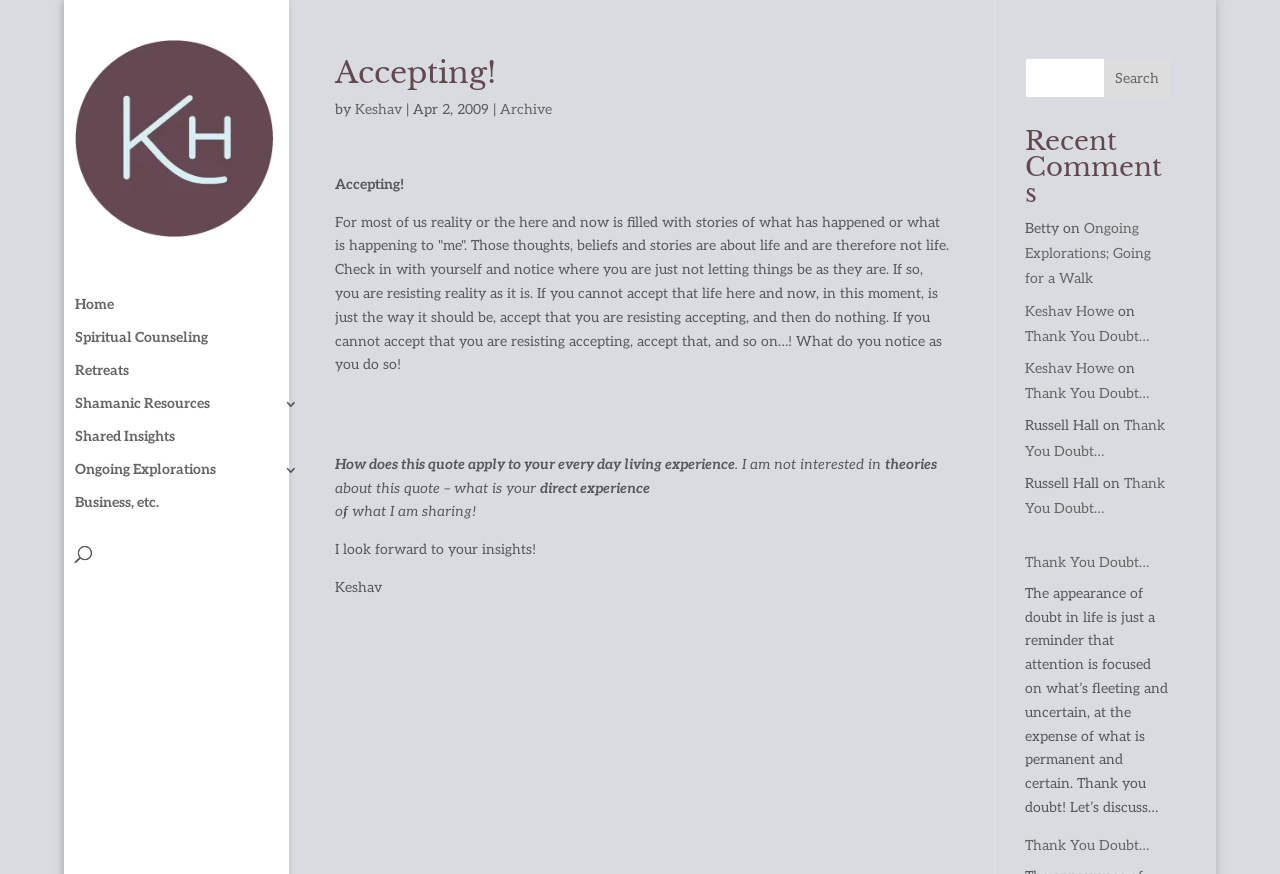Please find the bounding box coordinates of the element that needs to be clicked to perform the following instruction: "Search for something". The bounding box coordinates should be four float numbers between 0 and 1, represented as [left, top, right, bottom].

[0.059, 0.511, 0.217, 0.556]